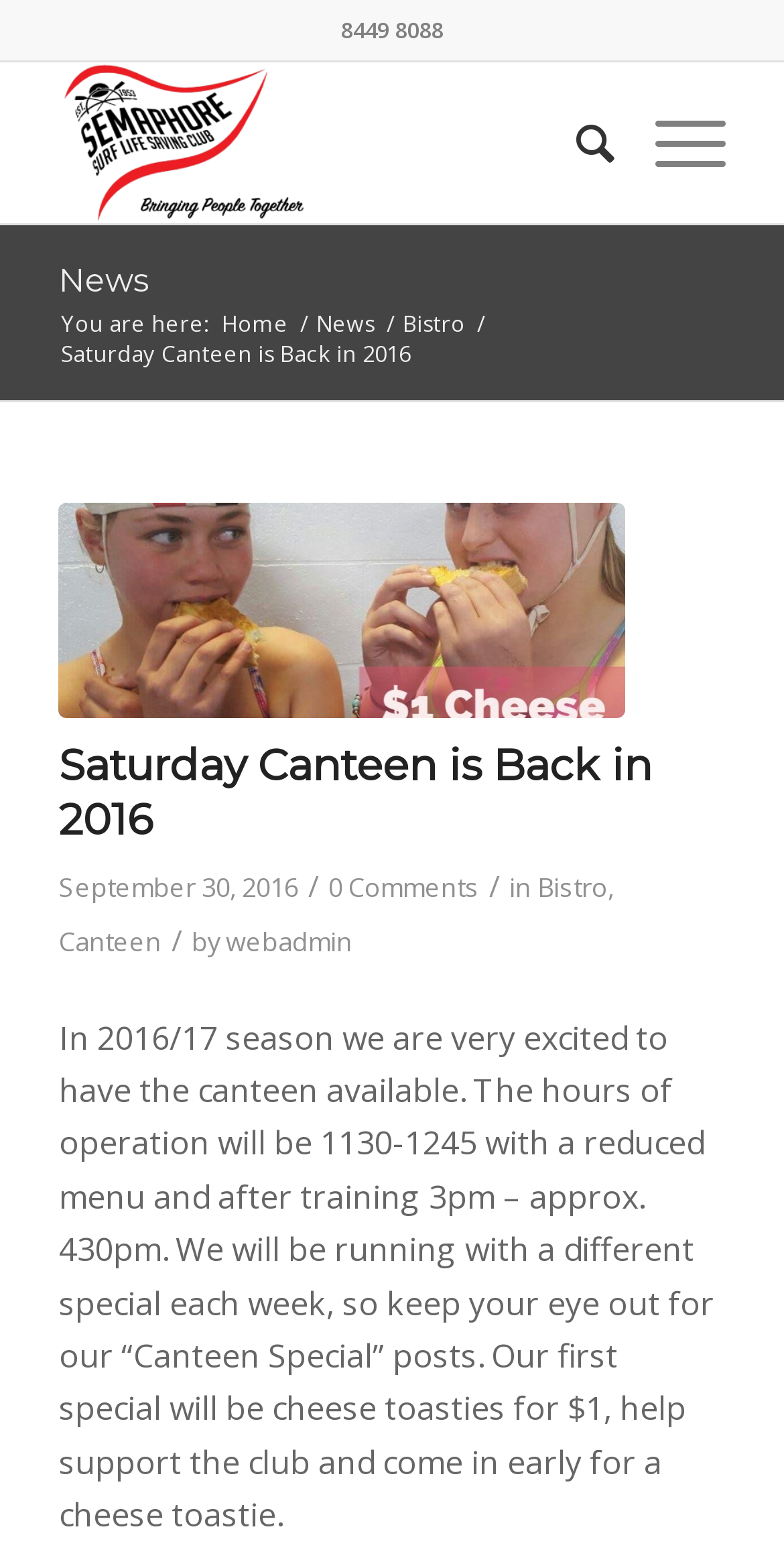Pinpoint the bounding box coordinates of the element you need to click to execute the following instruction: "Go to News page". The bounding box should be represented by four float numbers between 0 and 1, in the format [left, top, right, bottom].

[0.075, 0.167, 0.188, 0.191]